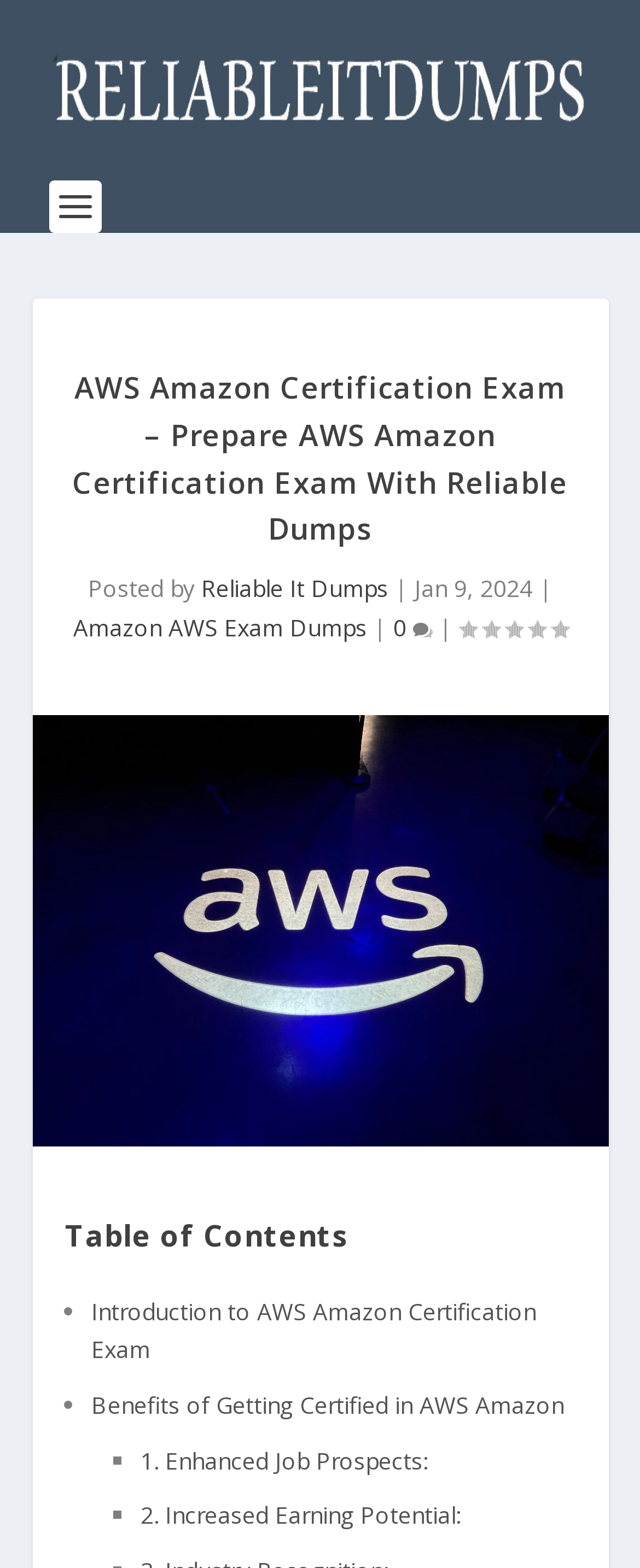Please look at the image and answer the question with a detailed explanation: What is the date of the post?

I found the answer by looking at the StaticText element with the text 'Jan 9, 2024', which is likely to be the date of the post.